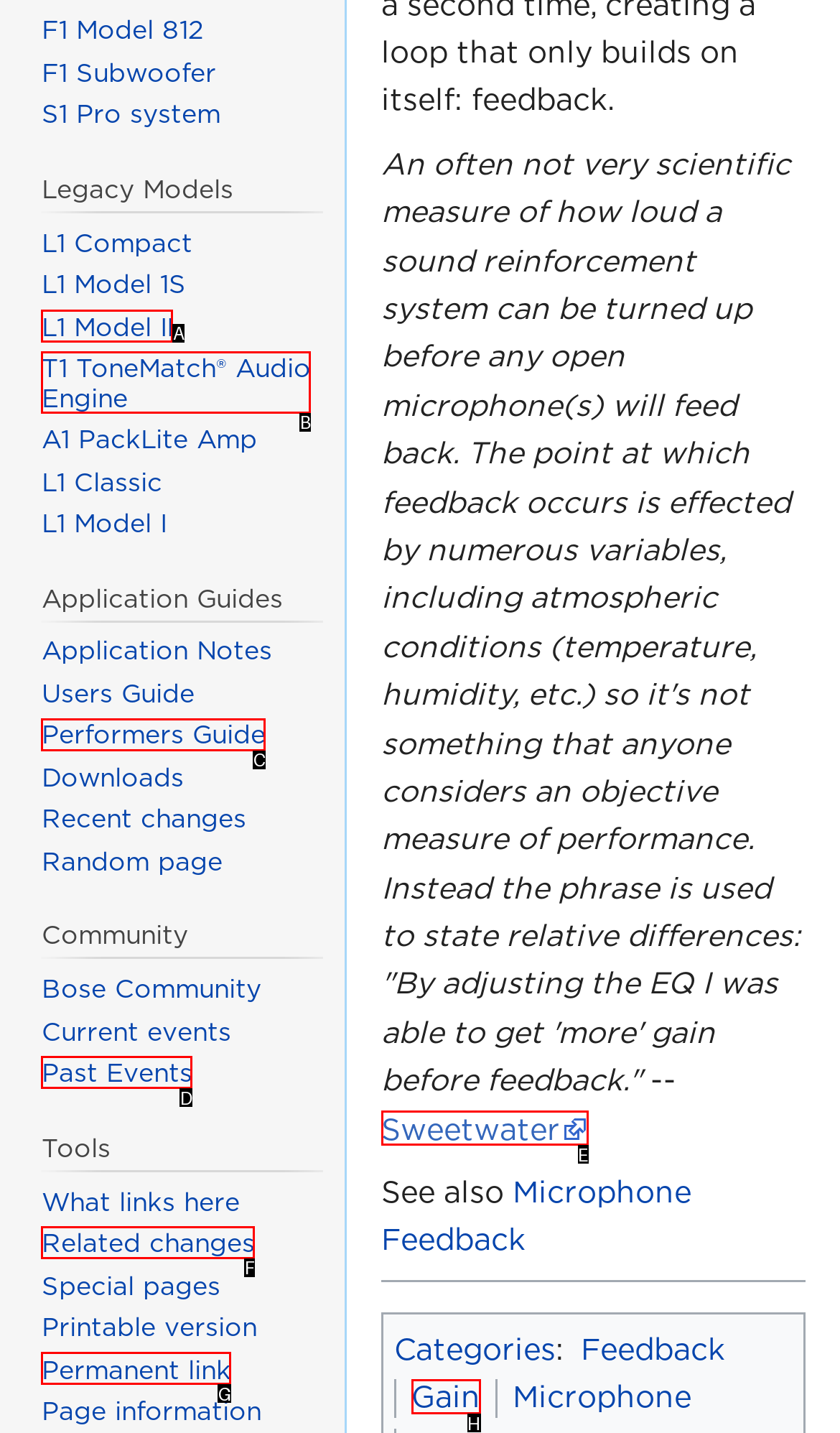Point out the option that aligns with the description: T1 ToneMatch® Audio Engine
Provide the letter of the corresponding choice directly.

B